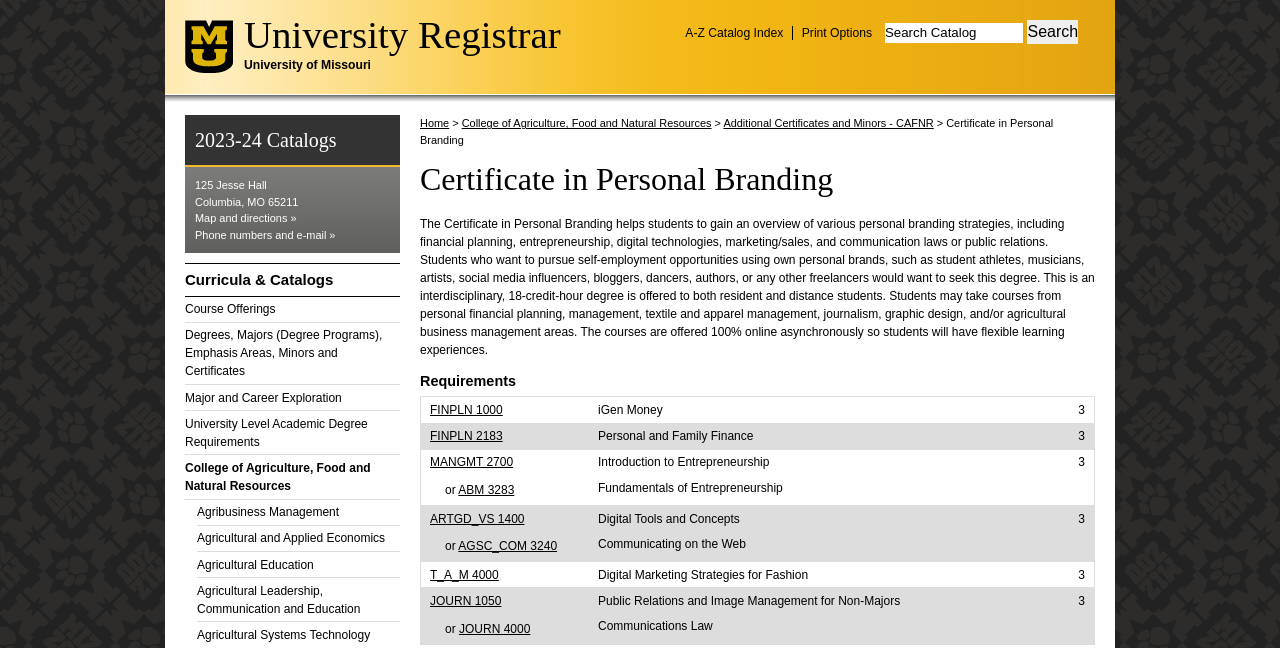What is the purpose of the Certificate in Personal Branding?
From the image, respond using a single word or phrase.

Gain overview of personal branding strategies